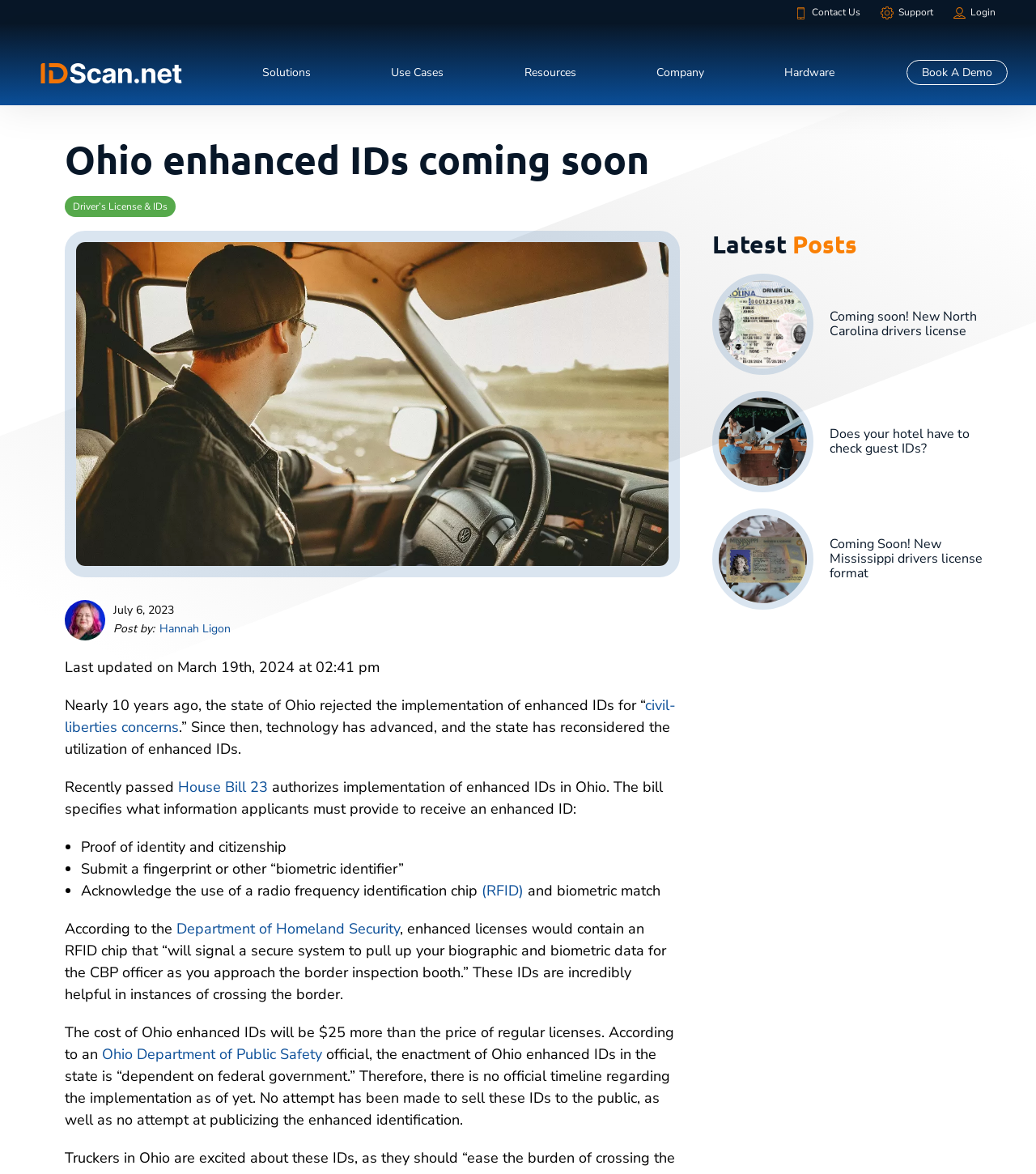Please give a concise answer to this question using a single word or phrase: 
What is the current status of Ohio enhanced IDs?

Not available yet